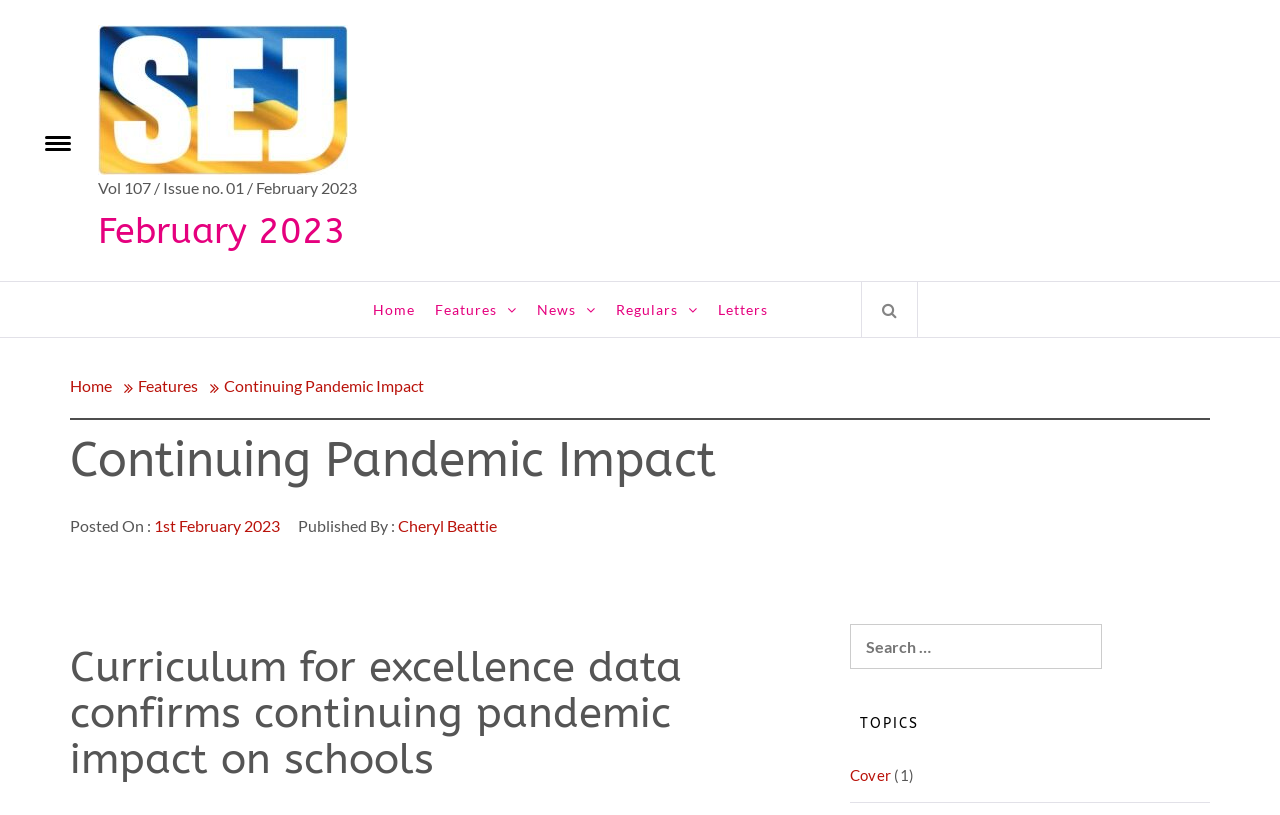What is the function of the button at the bottom right?
Kindly offer a comprehensive and detailed response to the question.

I found the answer by looking at the button 'Search' which is located at the bottom right of the webpage, next to the searchbox, indicating its function to search for something.